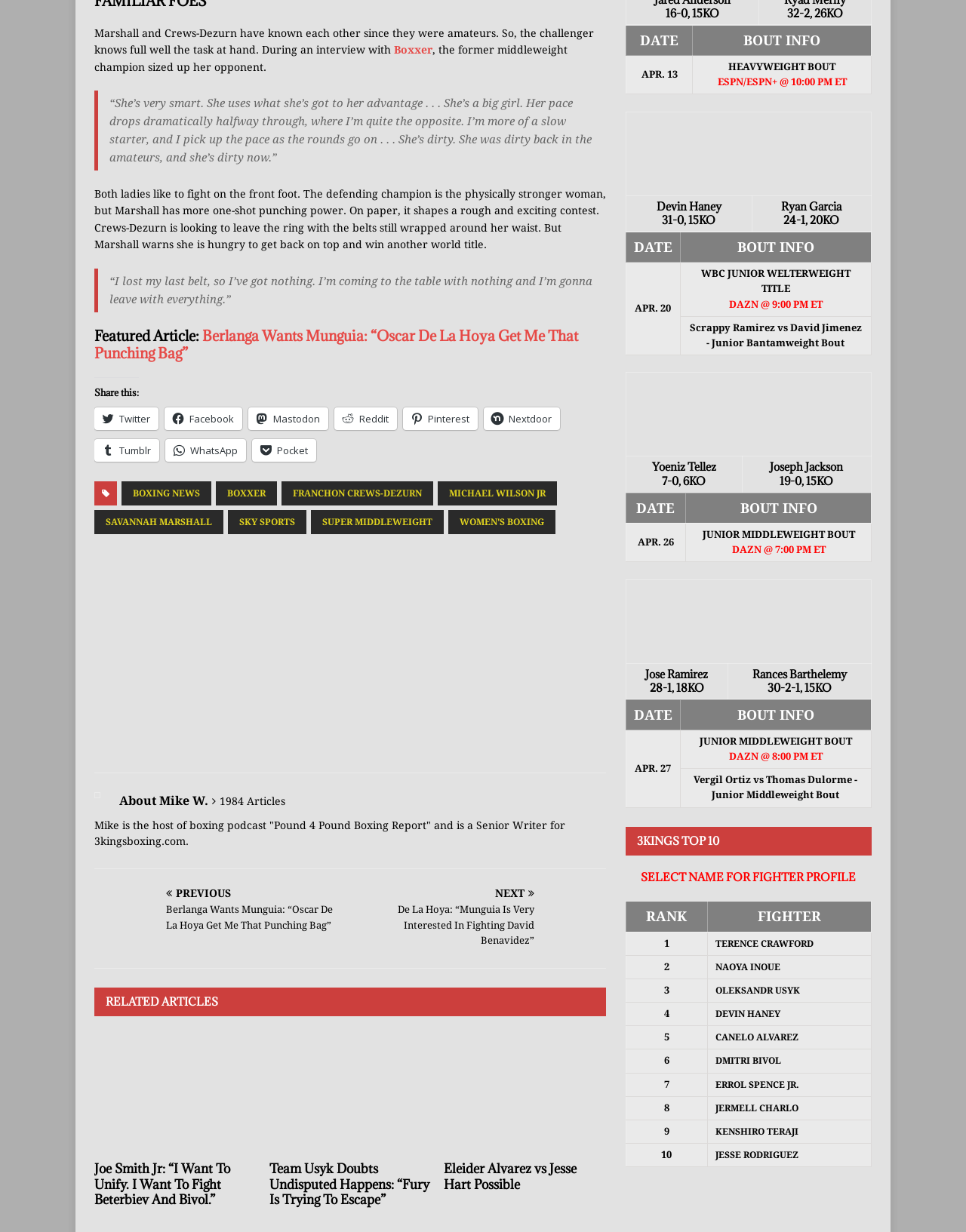Bounding box coordinates should be in the format (top-left x, top-left y, bottom-right x, bottom-right y) and all values should be floating point numbers between 0 and 1. Determine the bounding box coordinate for the UI element described as: JESSE RODRIGUEZ

[0.74, 0.933, 0.826, 0.942]